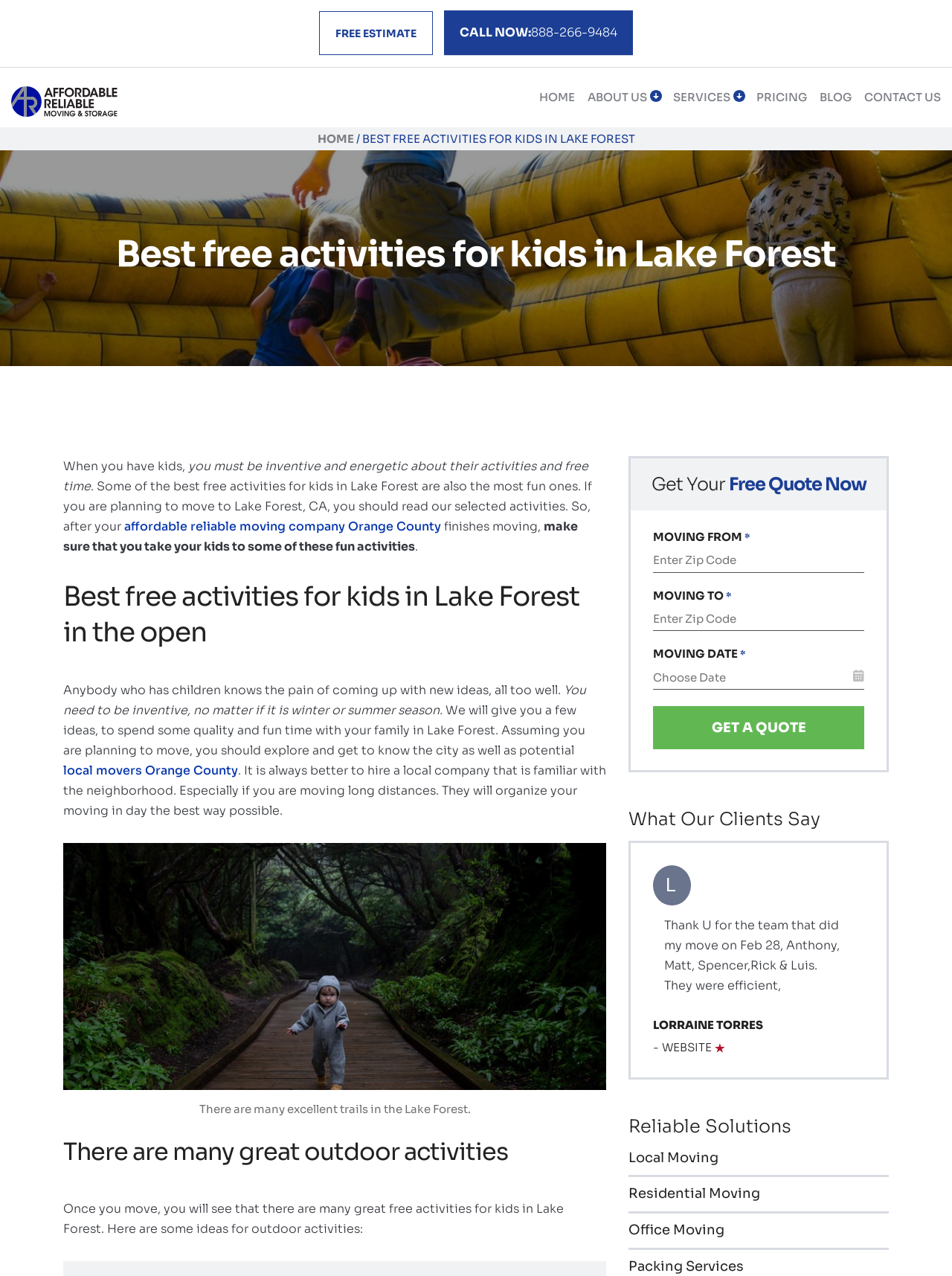What is the profession of the team mentioned in the client review?
Utilize the image to construct a detailed and well-explained answer.

The client review mentions a team of people, including Anthony, Matt, Spencer, Rick, and Luis, who helped with the client's move. Based on the context, it is clear that they are professional movers.